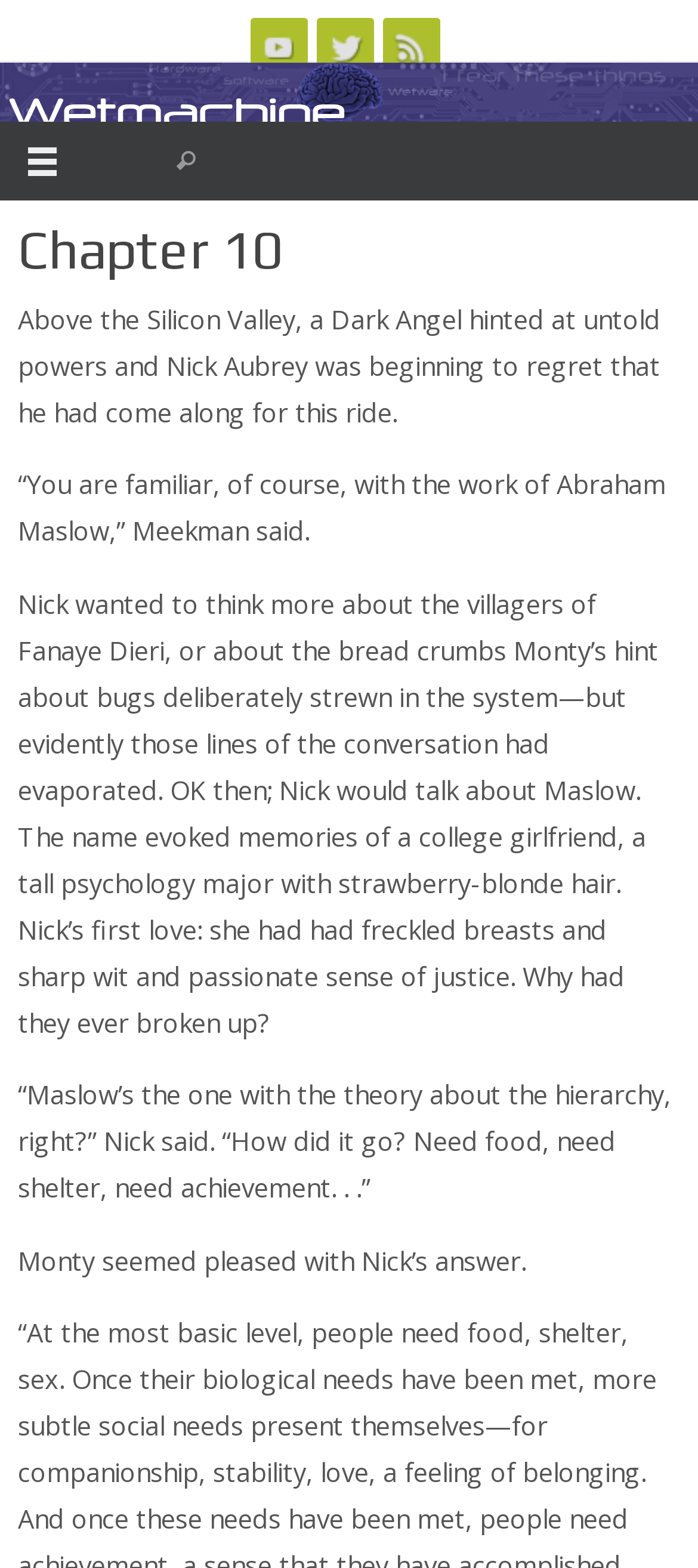What is the name of the psychologist mentioned in the story?
Look at the image and respond with a one-word or short phrase answer.

Abraham Maslow